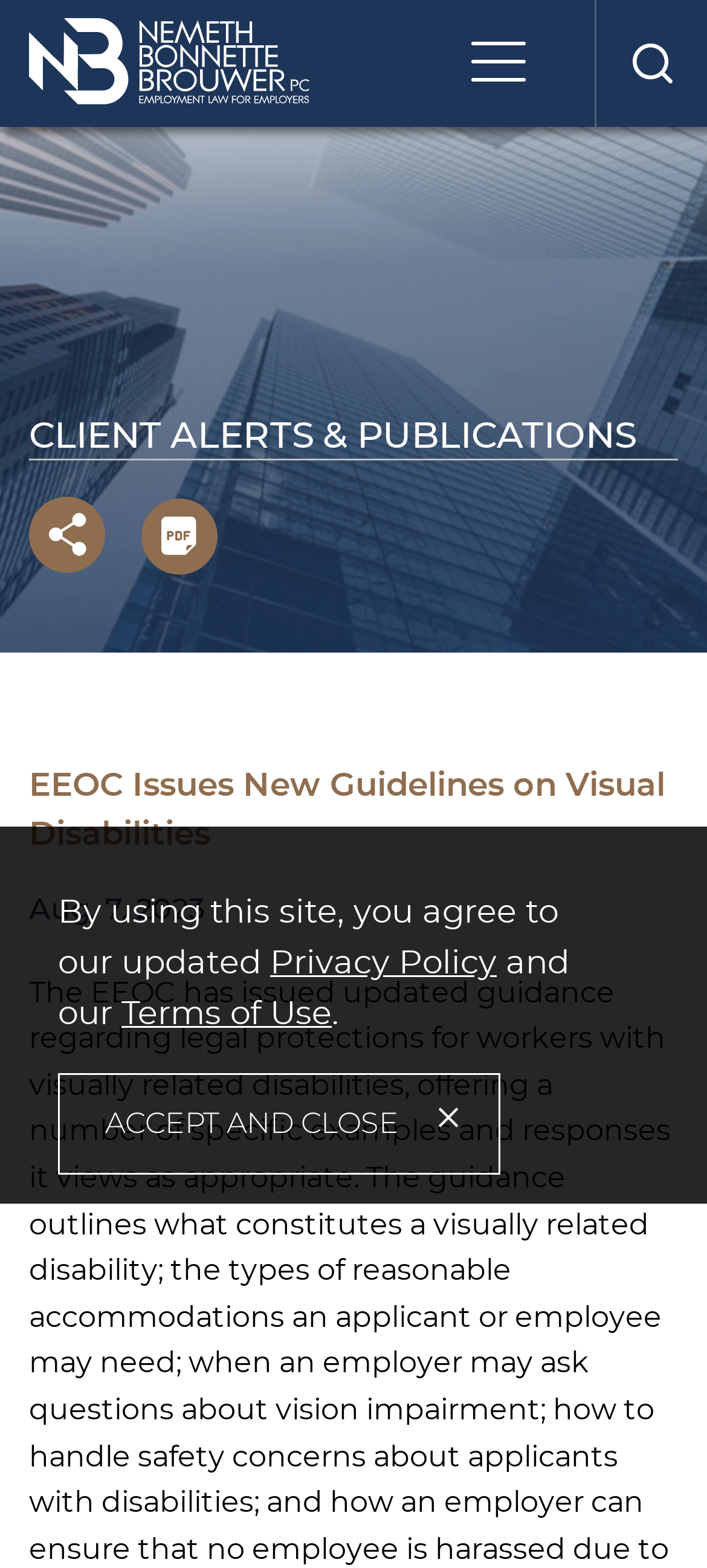Determine the bounding box coordinates for the area you should click to complete the following instruction: "Click the Nemeth Bonnette Brouwer PC link".

[0.041, 0.012, 0.438, 0.067]